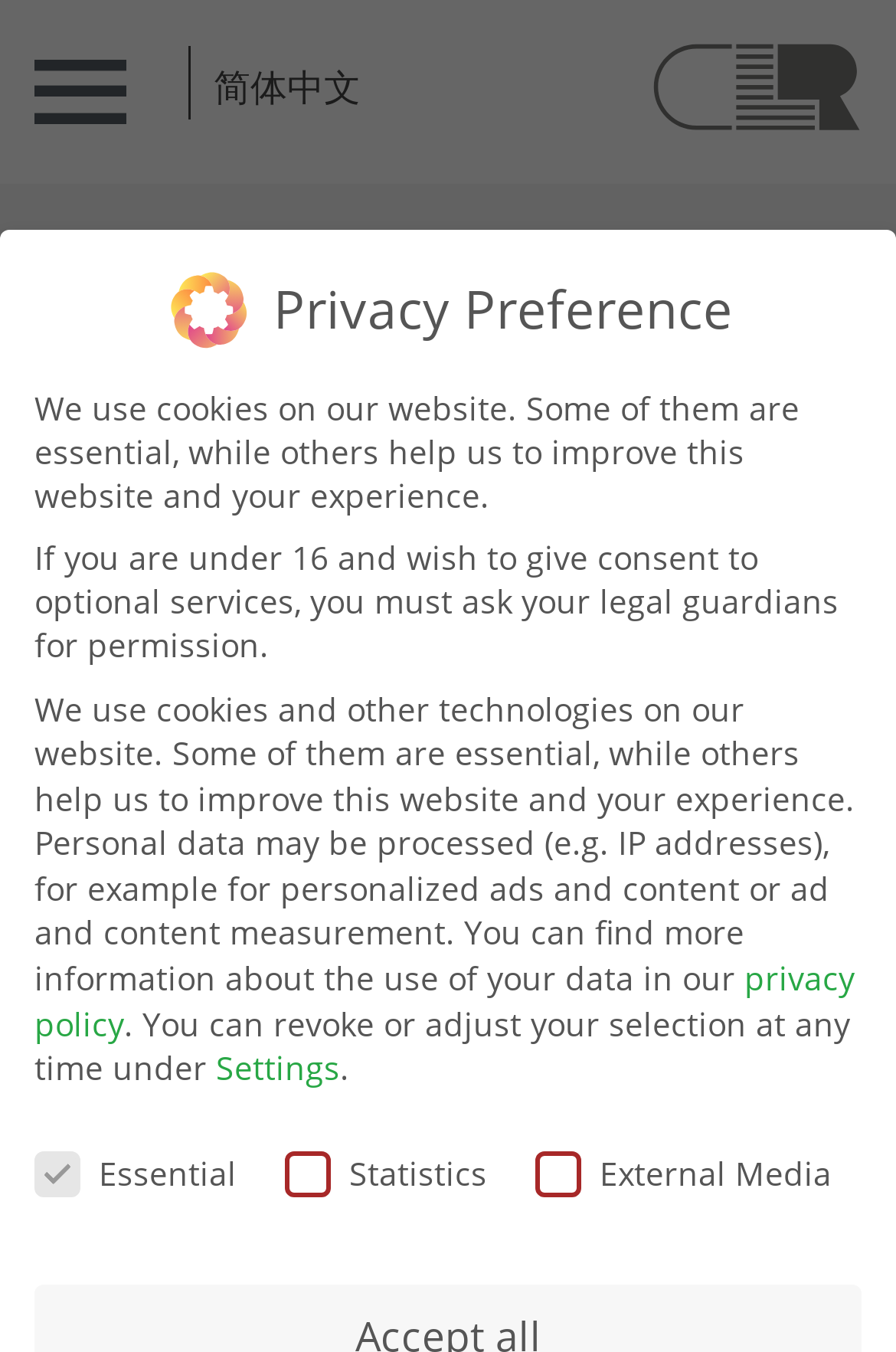How many types of data processing are mentioned?
Refer to the image and give a detailed response to the question.

The text mentions three types of data processing: essential, statistics, and external media. These are likely the three options that the user can select using the checkboxes.